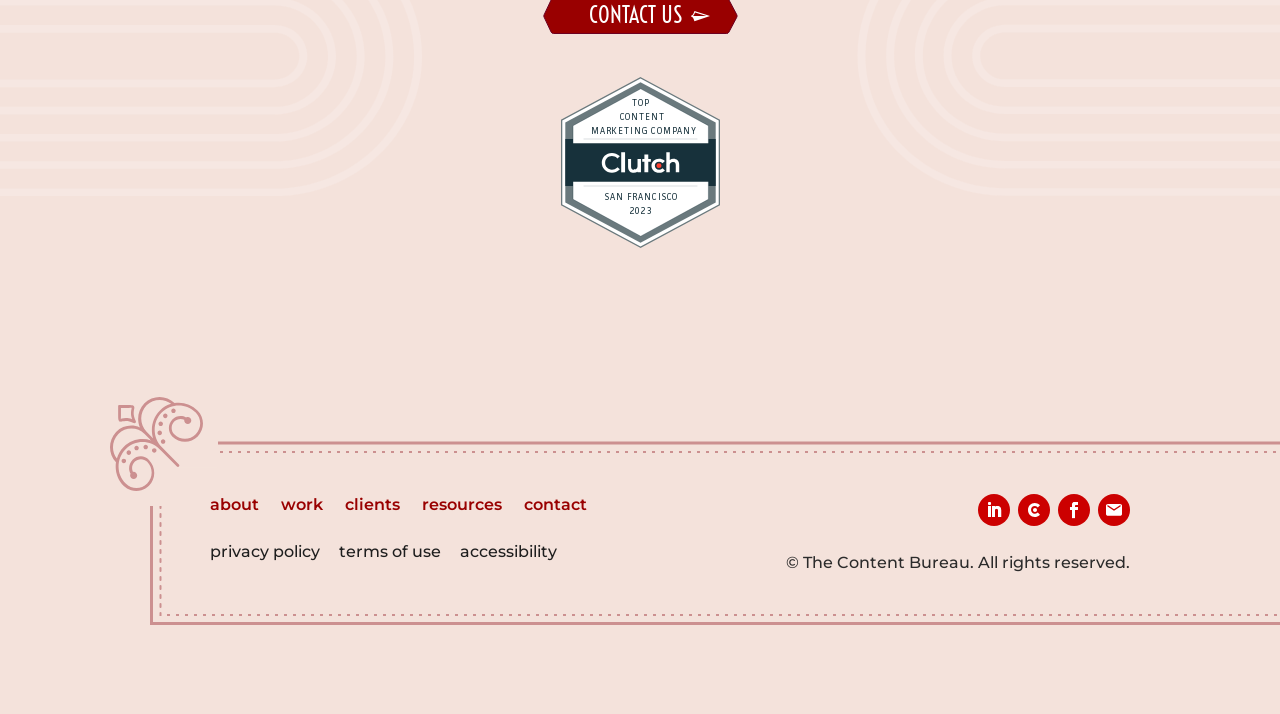Find the bounding box coordinates of the element's region that should be clicked in order to follow the given instruction: "View the 'Morning commuters wait to board a TransJakarta bus at a station' image". The coordinates should consist of four float numbers between 0 and 1, i.e., [left, top, right, bottom].

None